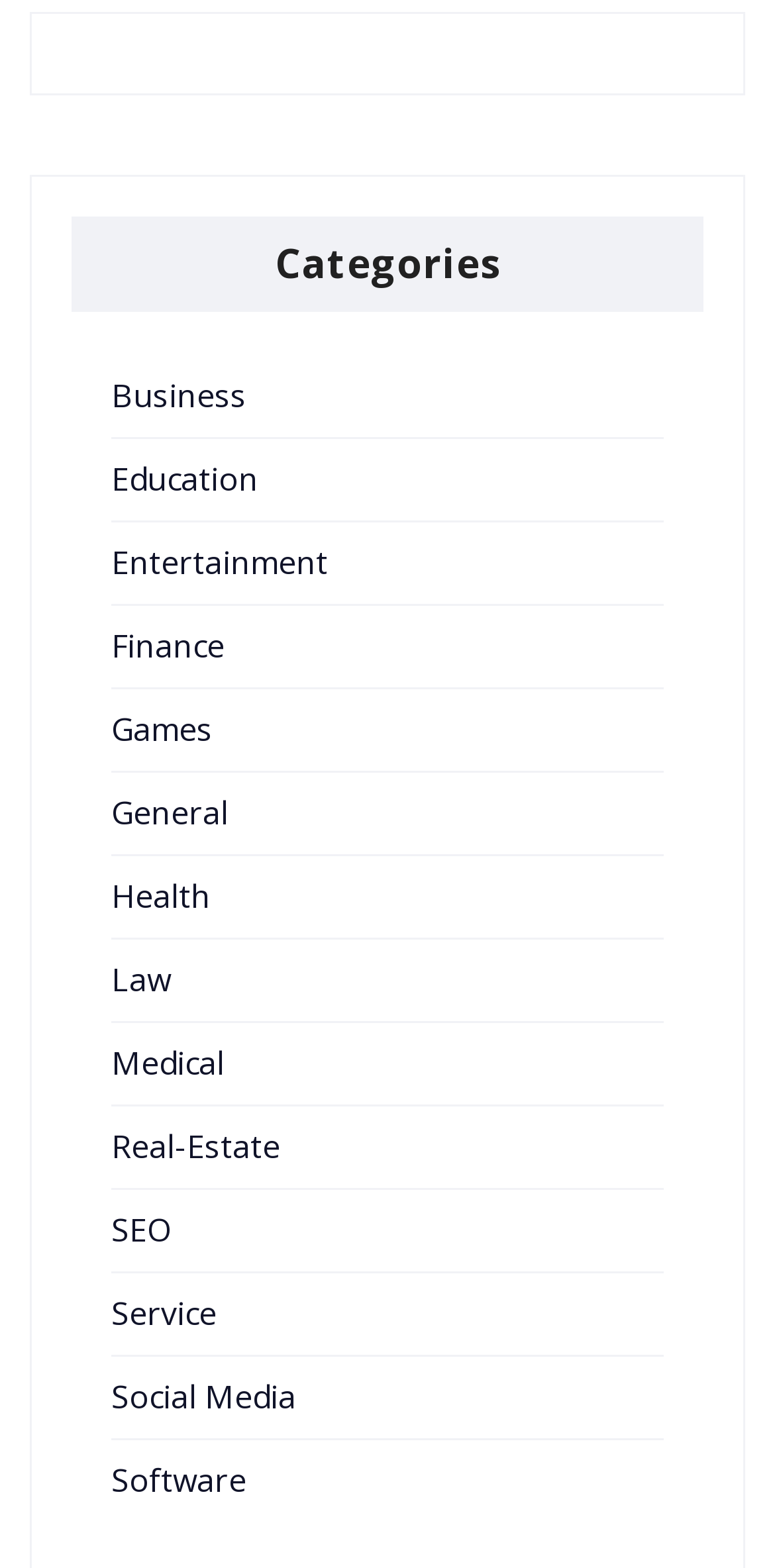Respond to the following query with just one word or a short phrase: 
Are 'Games' and 'General' adjacent categories?

Yes